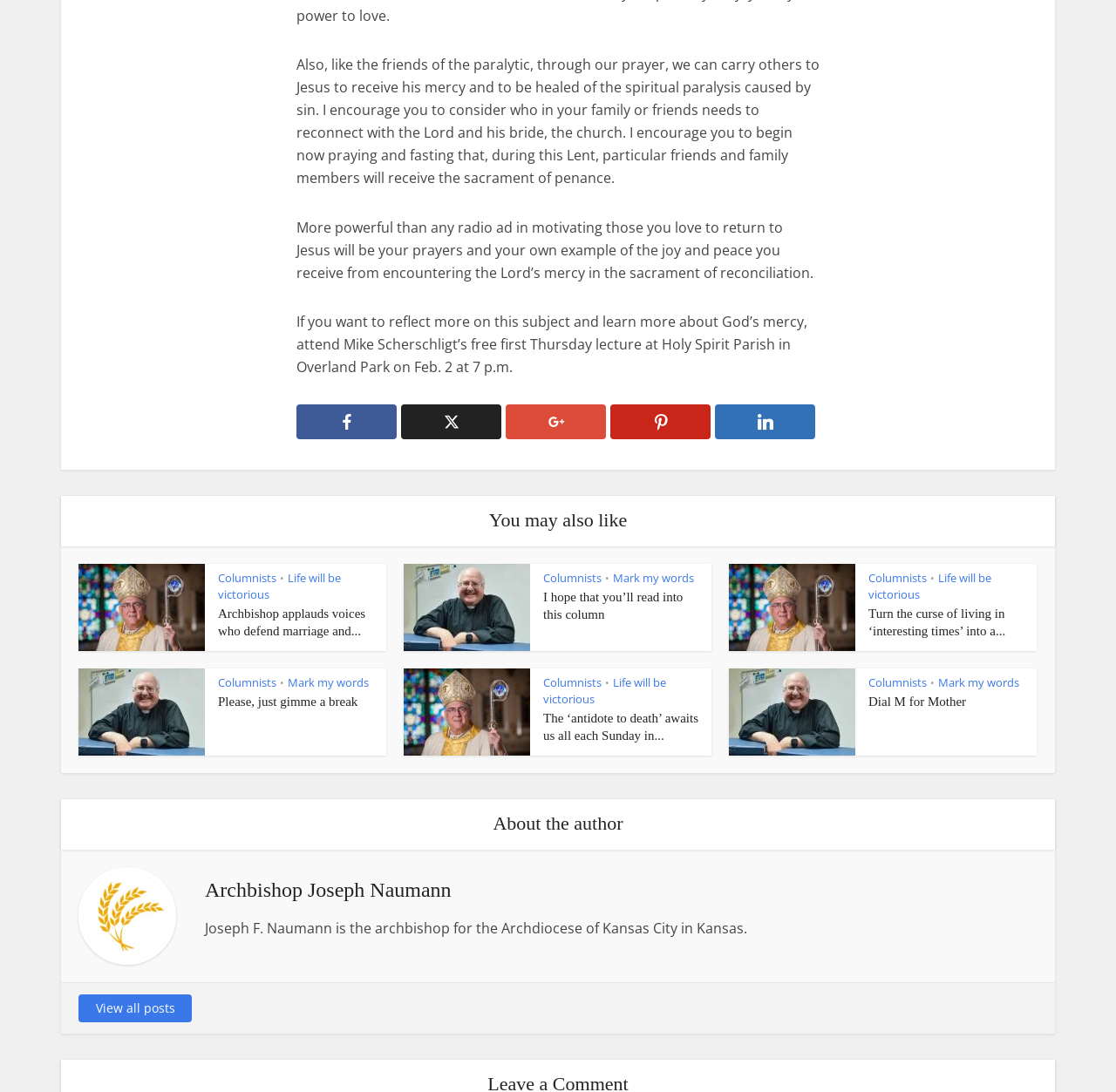What is the author of the article?
Based on the image, answer the question in a detailed manner.

The author of the article can be found in the 'About the author' section, which is located at the bottom of the webpage. The section contains a heading 'About the author' and a subheading 'Archbishop Joseph Naumann', indicating that the author of the article is Archbishop Joseph Naumann.